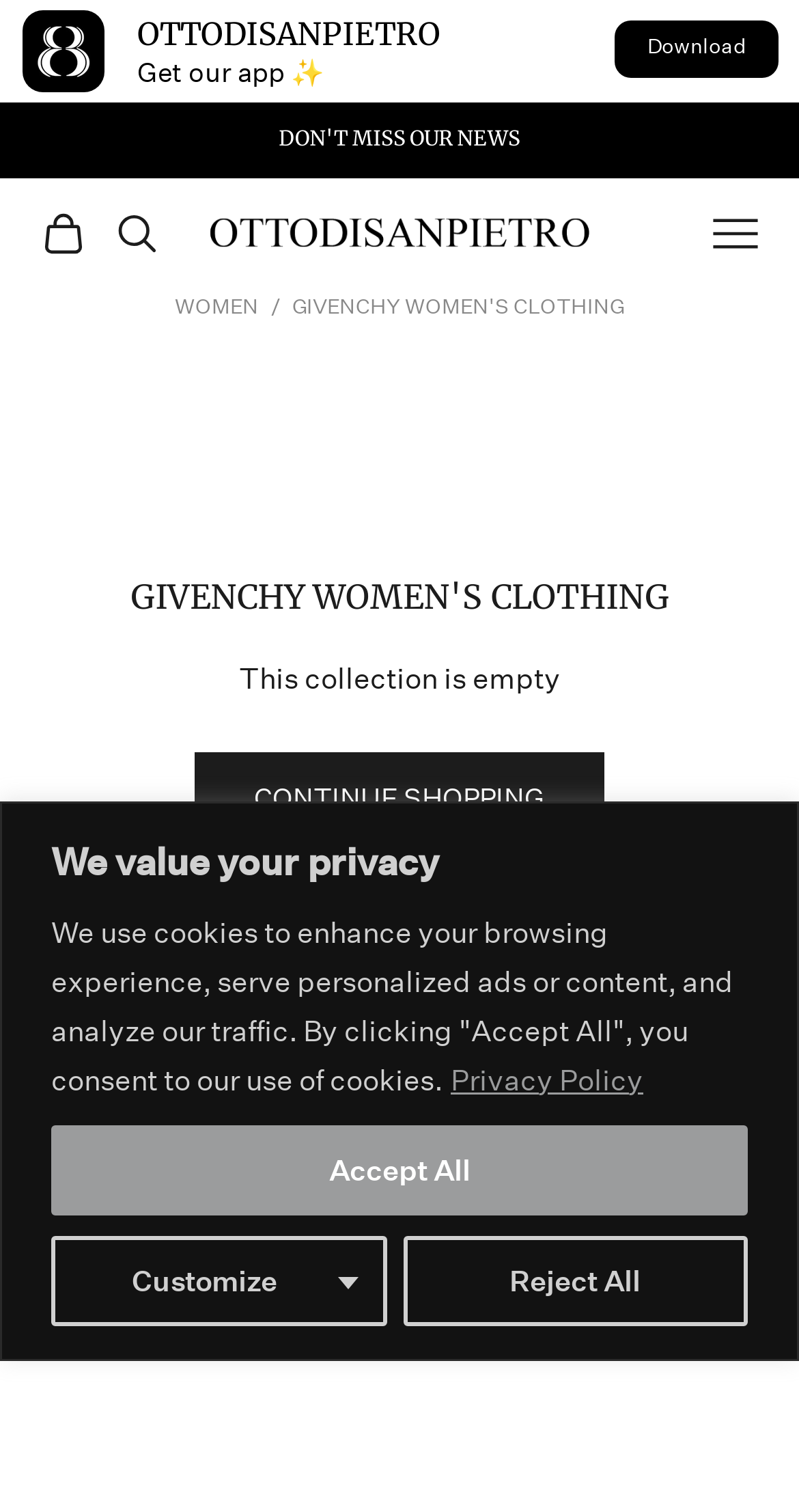Determine the bounding box for the UI element described here: "DON'T MISS OUR NEWS".

[0.349, 0.083, 0.651, 0.1]